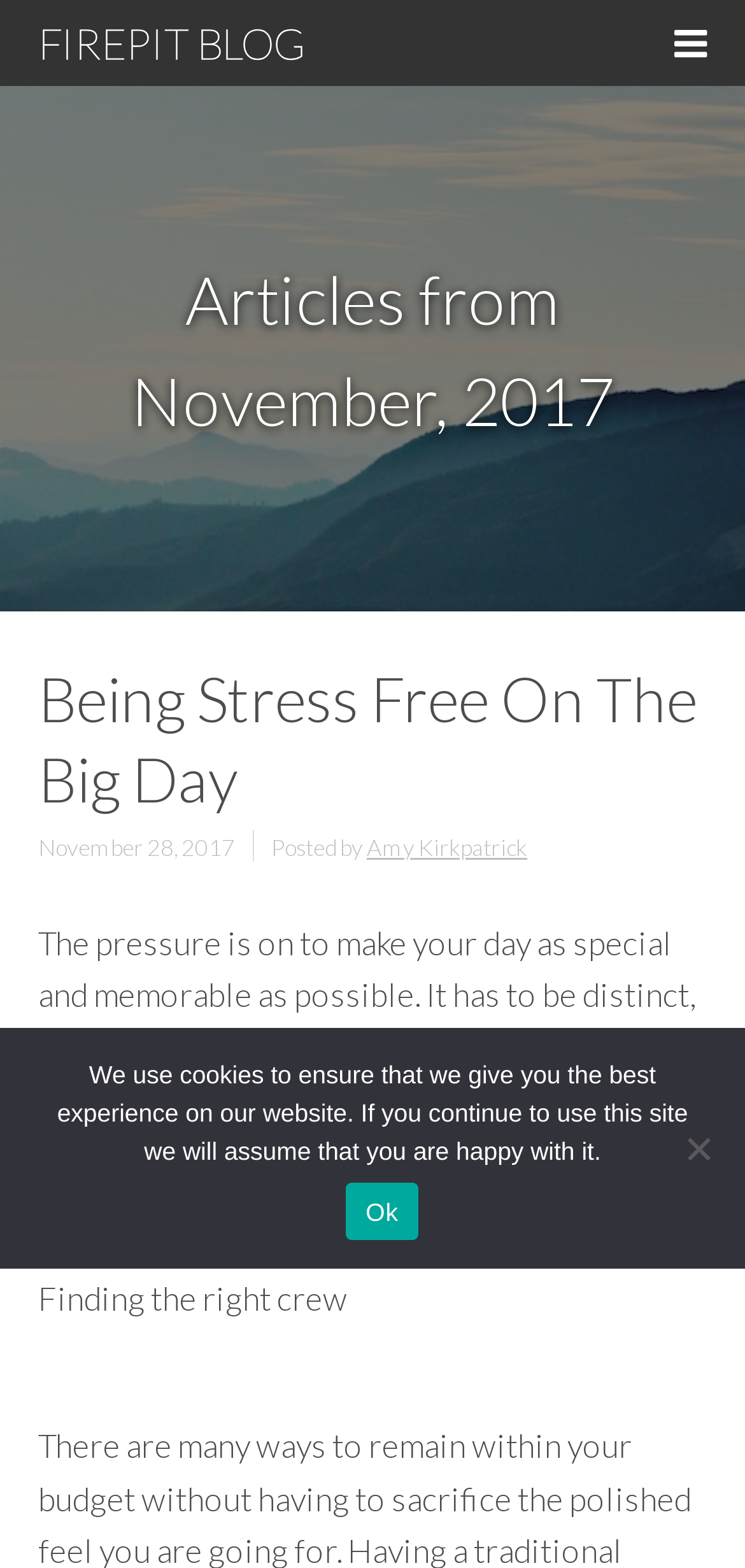From the image, can you give a detailed response to the question below:
What is the topic of the article 'Being Stress Free On The Big Day'?

The topic of the article 'Being Stress Free On The Big Day' can be inferred from the text 'The pressure is on to make your day as special and memorable as possible. It has to be distinct, colorful and enjoyable. This is no easy task.' This suggests that the article is about preparing for a special day, likely a wedding, and how to make it less stressful.